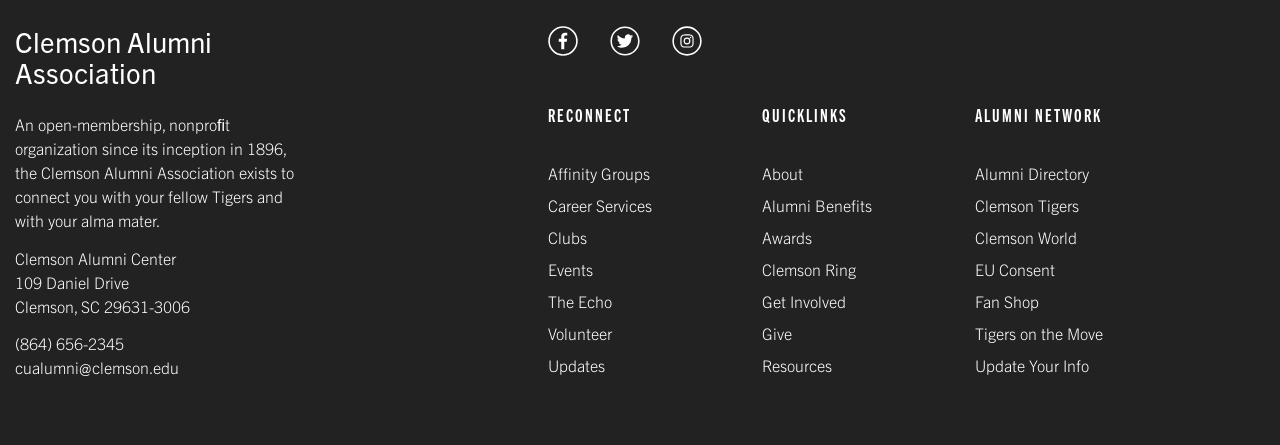Please identify the bounding box coordinates of the area that needs to be clicked to fulfill the following instruction: "read bio."

None